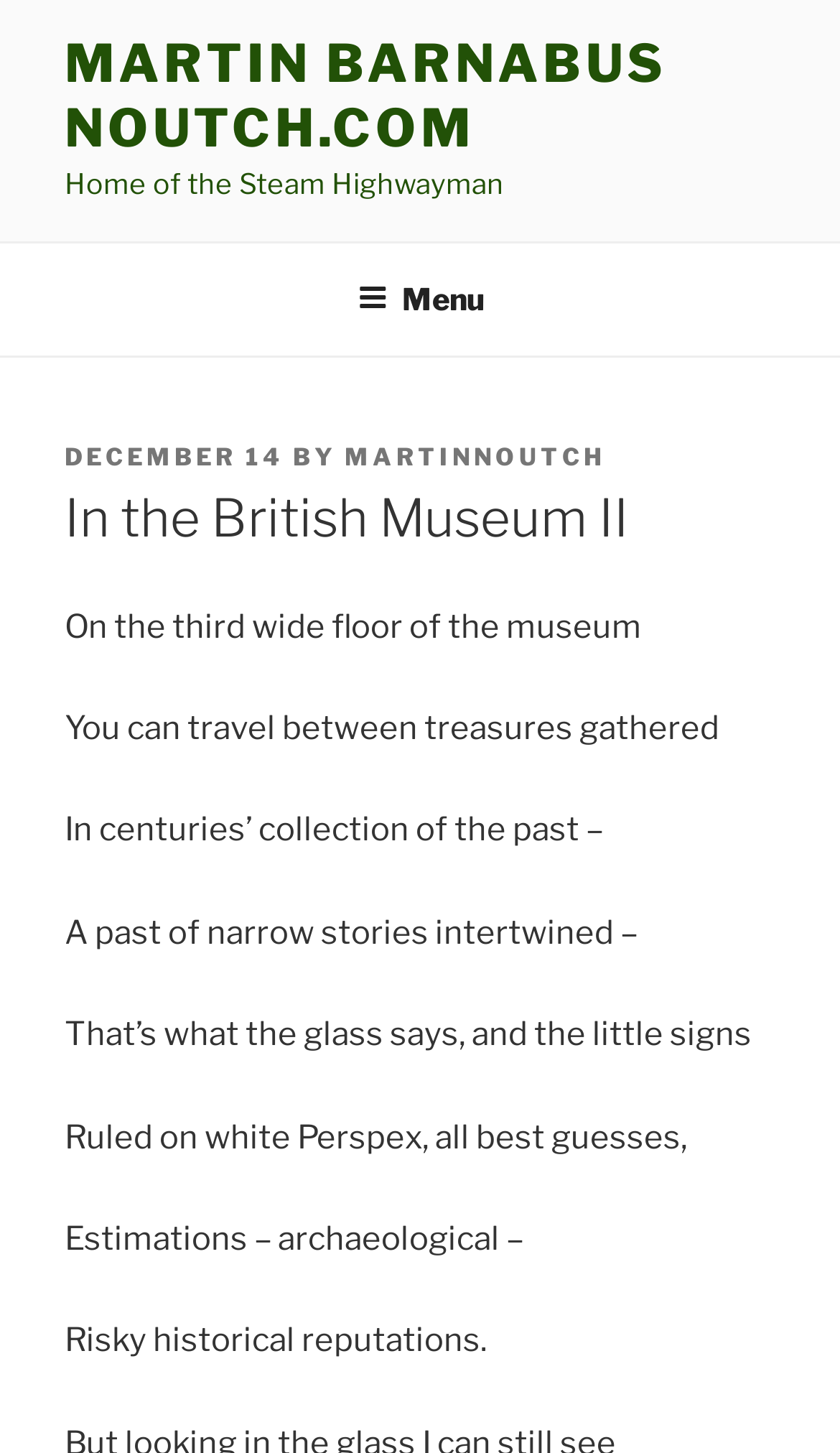What is the date of the post?
Please provide a single word or phrase in response based on the screenshot.

DECEMBER 14